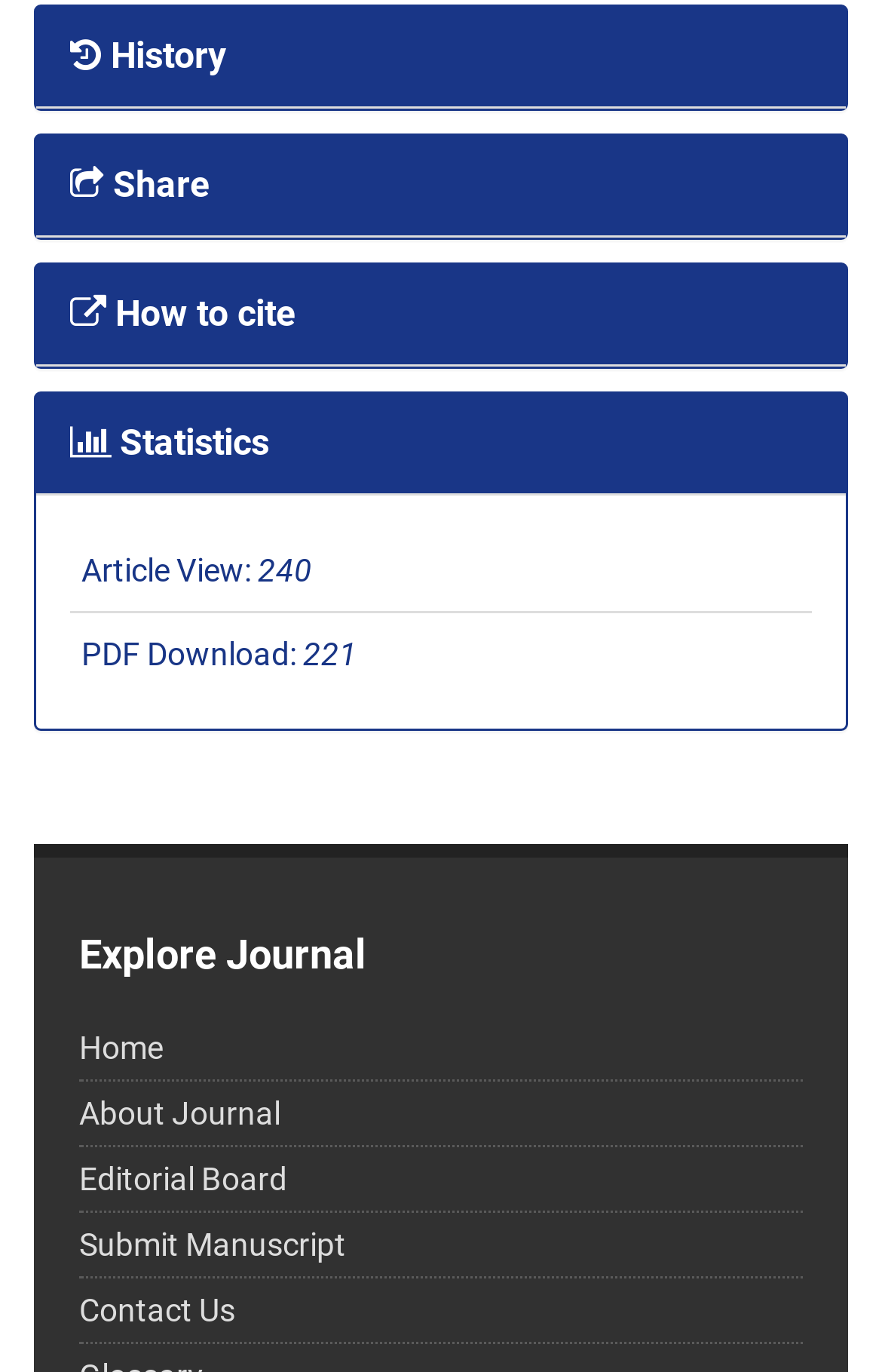Please find and report the bounding box coordinates of the element to click in order to perform the following action: "Explore the journal". The coordinates should be expressed as four float numbers between 0 and 1, in the format [left, top, right, bottom].

[0.09, 0.674, 0.91, 0.718]